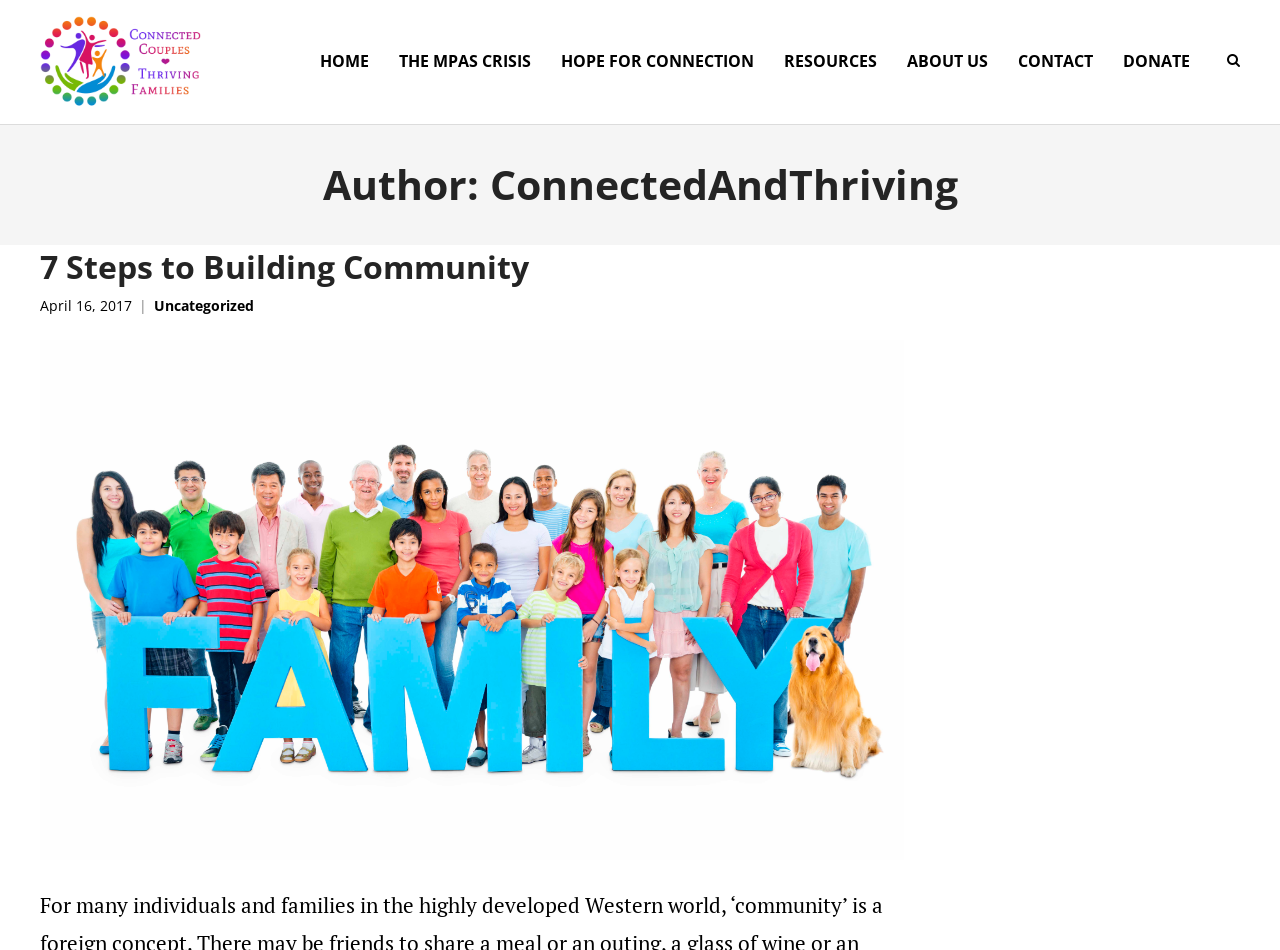When was the article published?
Refer to the image and provide a one-word or short phrase answer.

April 16, 2017